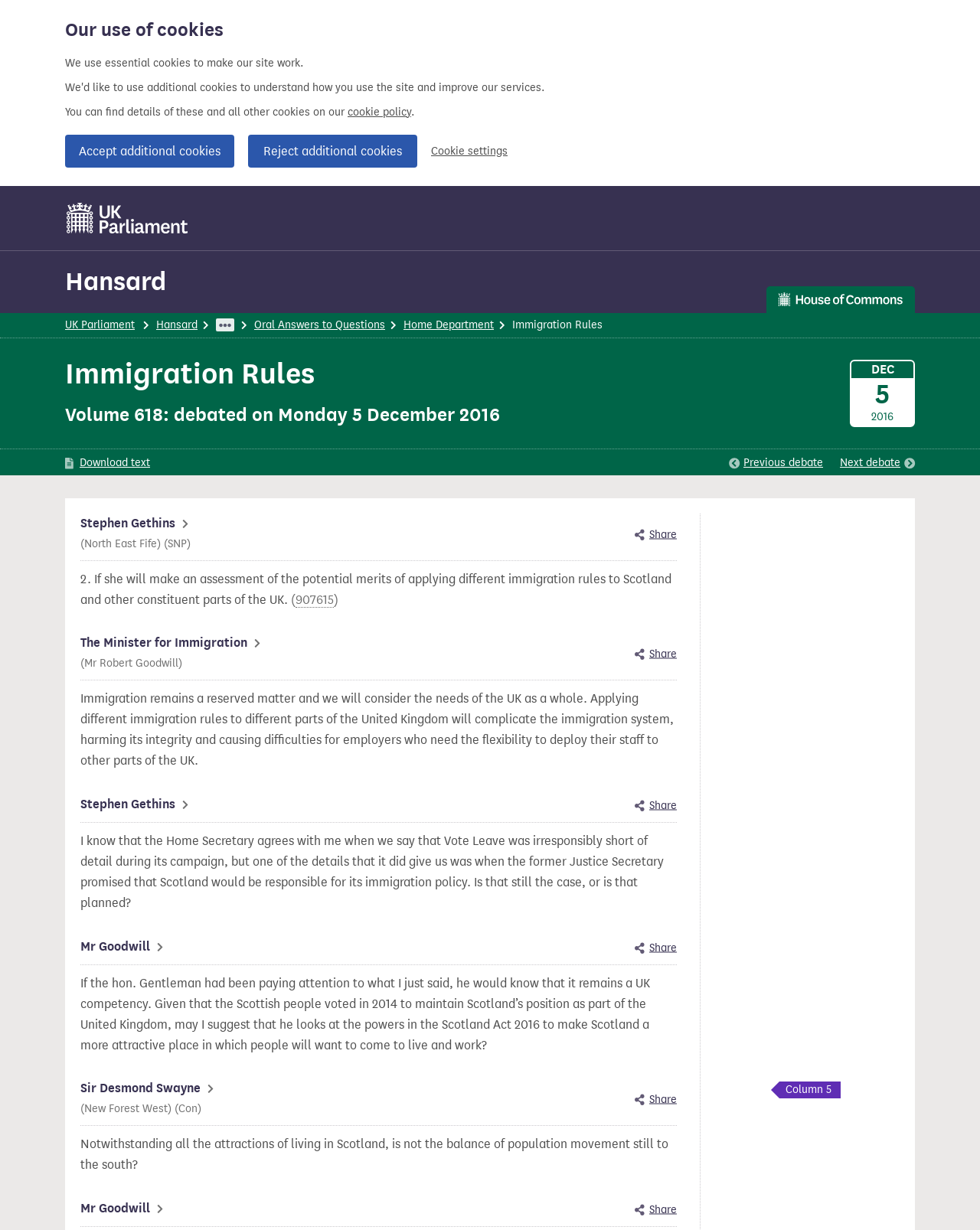What is the purpose of the 'Download text' link?
Refer to the image and give a detailed response to the question.

The purpose of the 'Download text' link can be inferred by looking at the context of the webpage, which appears to be a record of a debate, and the text of the link itself, which suggests that it allows the user to download the text of the debate.